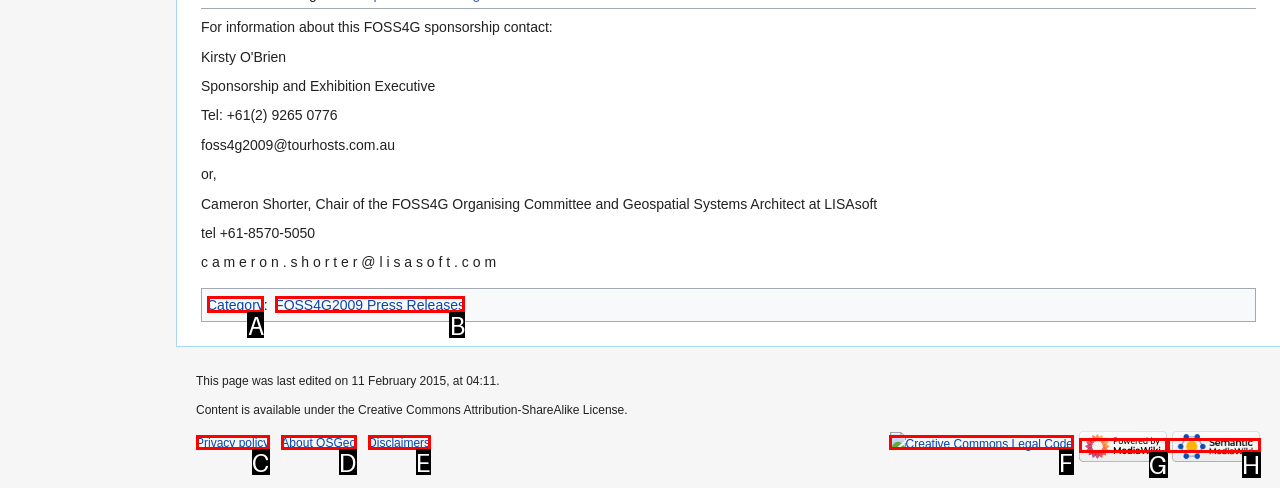Tell me which one HTML element I should click to complete the following task: Visit Category
Answer with the option's letter from the given choices directly.

A